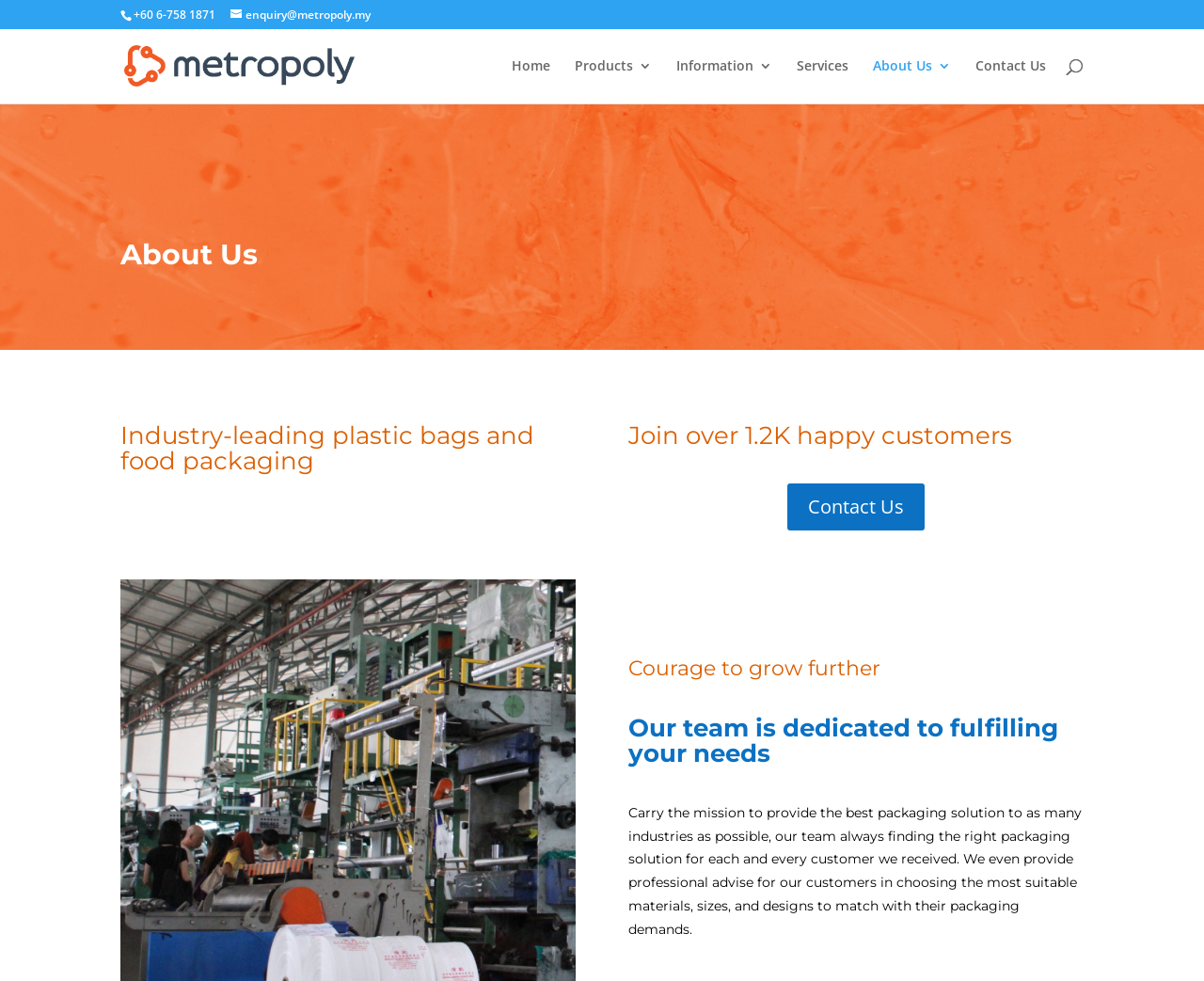Craft a detailed narrative of the webpage's structure and content.

The webpage is about Metropoly Packaging Sdn Bhd's "About Us" section. At the top, there is a section with the company's contact information, including a phone number "+60 6-758 1871" and an email address "enquiry@metropoly.my". Next to the email address is a link to the company's name, accompanied by a logo image.

Below the contact information, there is a navigation menu with links to different sections of the website, including "Home", "Products", "Information", "Services", "About Us", and "Contact Us".

The main content of the page is divided into several sections. The first section has a heading "About Us" and introduces the company as an industry leader in plastic bags and food packaging. The second section has a heading "Join over 1.2K happy customers" and appears to highlight the company's customer base.

Further down the page, there is a call-to-action link to "Contact Us" and a section with a heading "Courage to grow further". The next section has a heading "Our team is dedicated to fulfilling your needs" and describes the company's mission to provide the best packaging solutions to its customers. The text explains that the team provides professional advice to customers in choosing the right packaging materials, sizes, and designs.

At the top right corner of the page, there is a search bar with a placeholder text "Search for:".